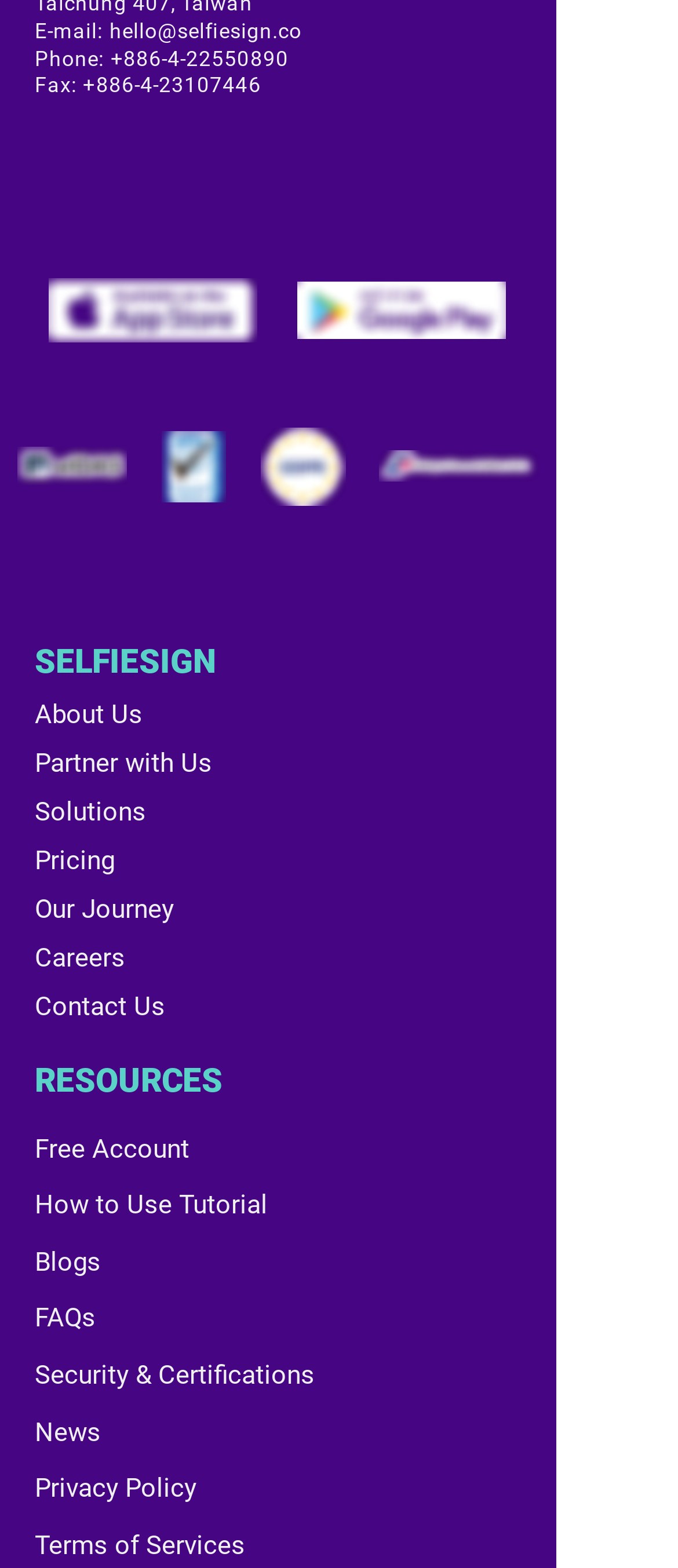Analyze the image and provide a detailed answer to the question: What is the company's email address?

I found the email address by looking at the 'E-mail:' label and the corresponding link 'hello@selfiesign.co' next to it.